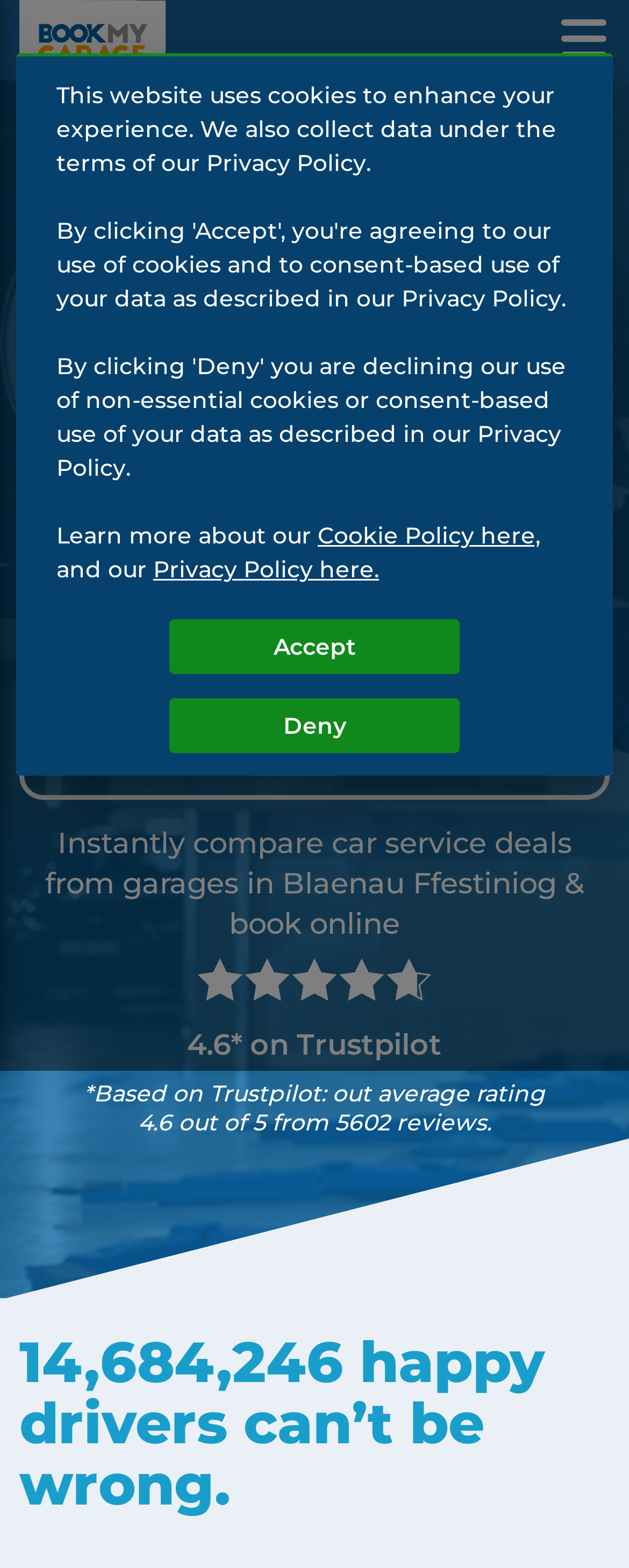Respond with a single word or phrase to the following question: How many reviews are there on Trustpilot?

5602